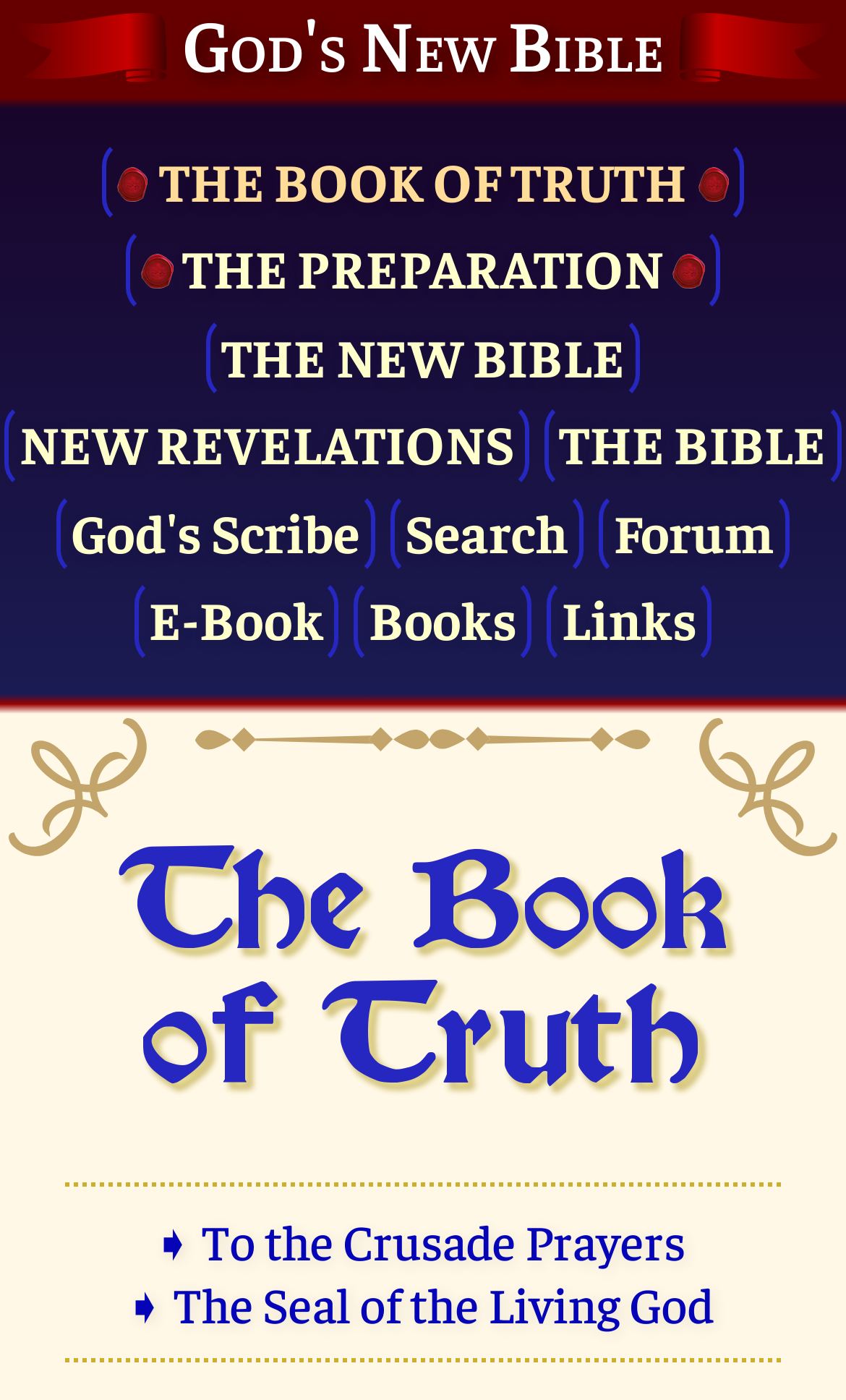Identify and provide the main heading of the webpage.

The Book of Truth